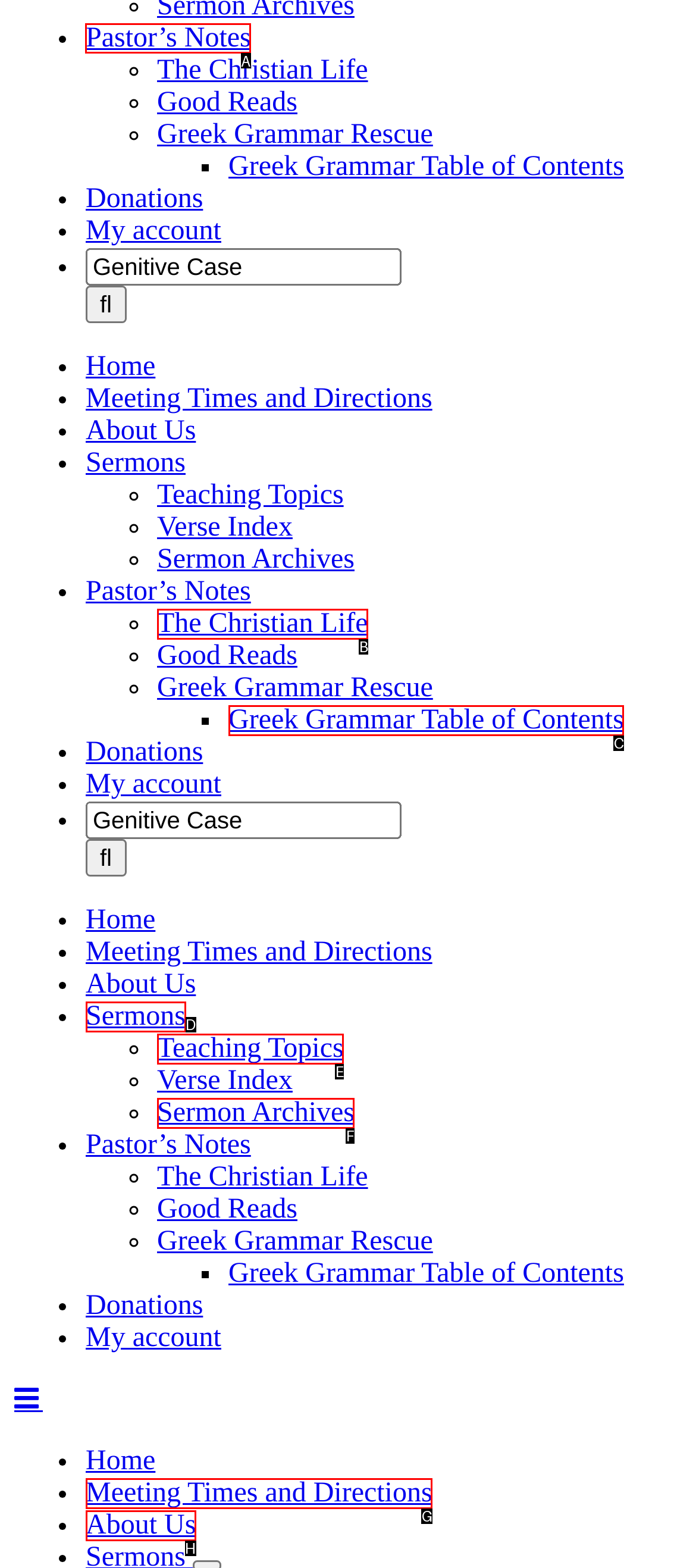Identify the letter of the UI element I need to click to carry out the following instruction: Go to Pastor’s Notes

A